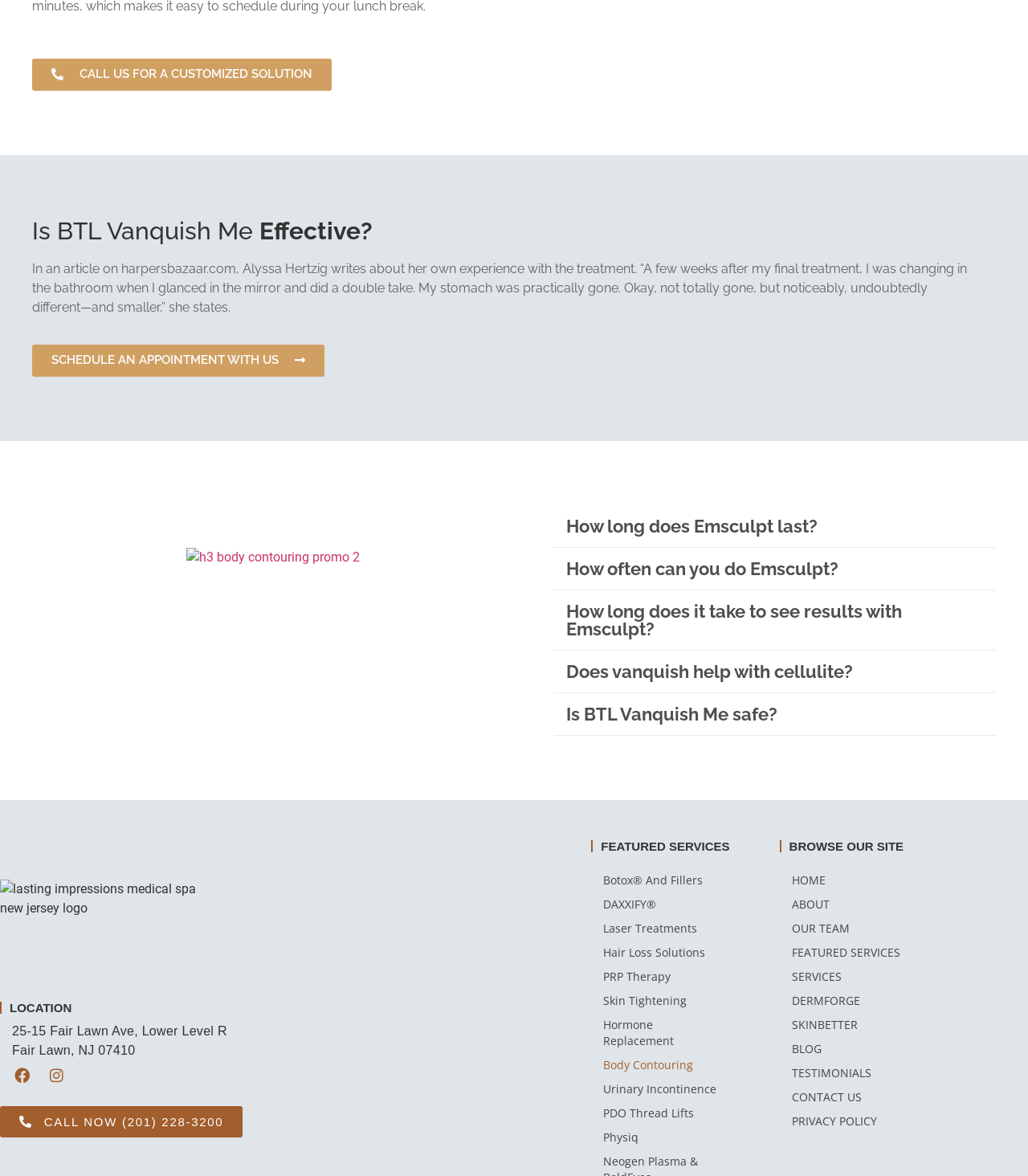Identify the bounding box coordinates for the UI element mentioned here: "CALL NOW (201) 228-3200". Provide the coordinates as four float values between 0 and 1, i.e., [left, top, right, bottom].

[0.0, 0.941, 0.236, 0.967]